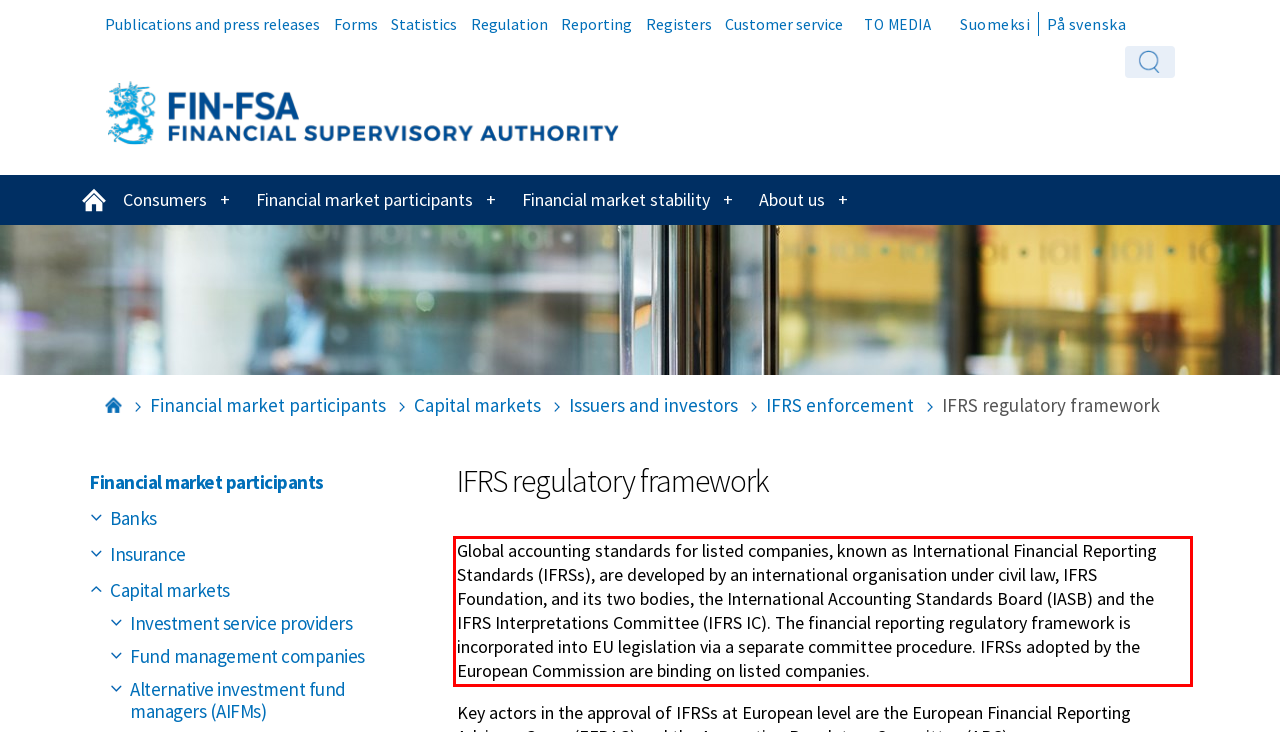Please examine the screenshot of the webpage and read the text present within the red rectangle bounding box.

Global accounting standards for listed companies, known as International Financial Reporting Standards (IFRSs), are developed by an international organisation under civil law, IFRS Foundation, and its two bodies, the International Accounting Standards Board (IASB) and the IFRS Interpretations Committee (IFRS IC). The financial reporting regulatory framework is incorporated into EU legislation via a separate committee procedure. IFRSs adopted by the European Commission are binding on listed companies.